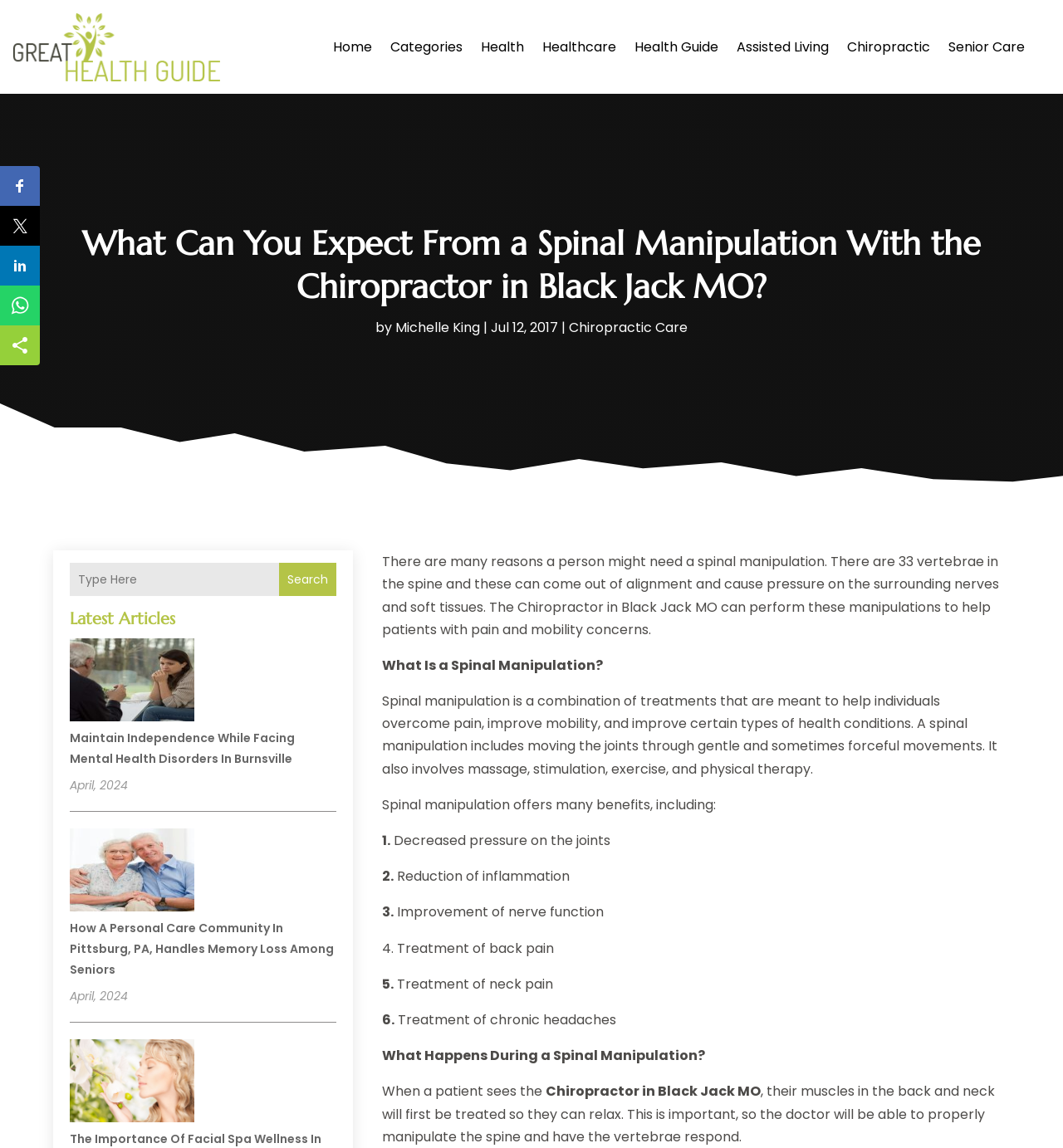Identify the bounding box coordinates of the clickable region required to complete the instruction: "Learn about Chiropractic Care". The coordinates should be given as four float numbers within the range of 0 and 1, i.e., [left, top, right, bottom].

[0.535, 0.277, 0.647, 0.293]